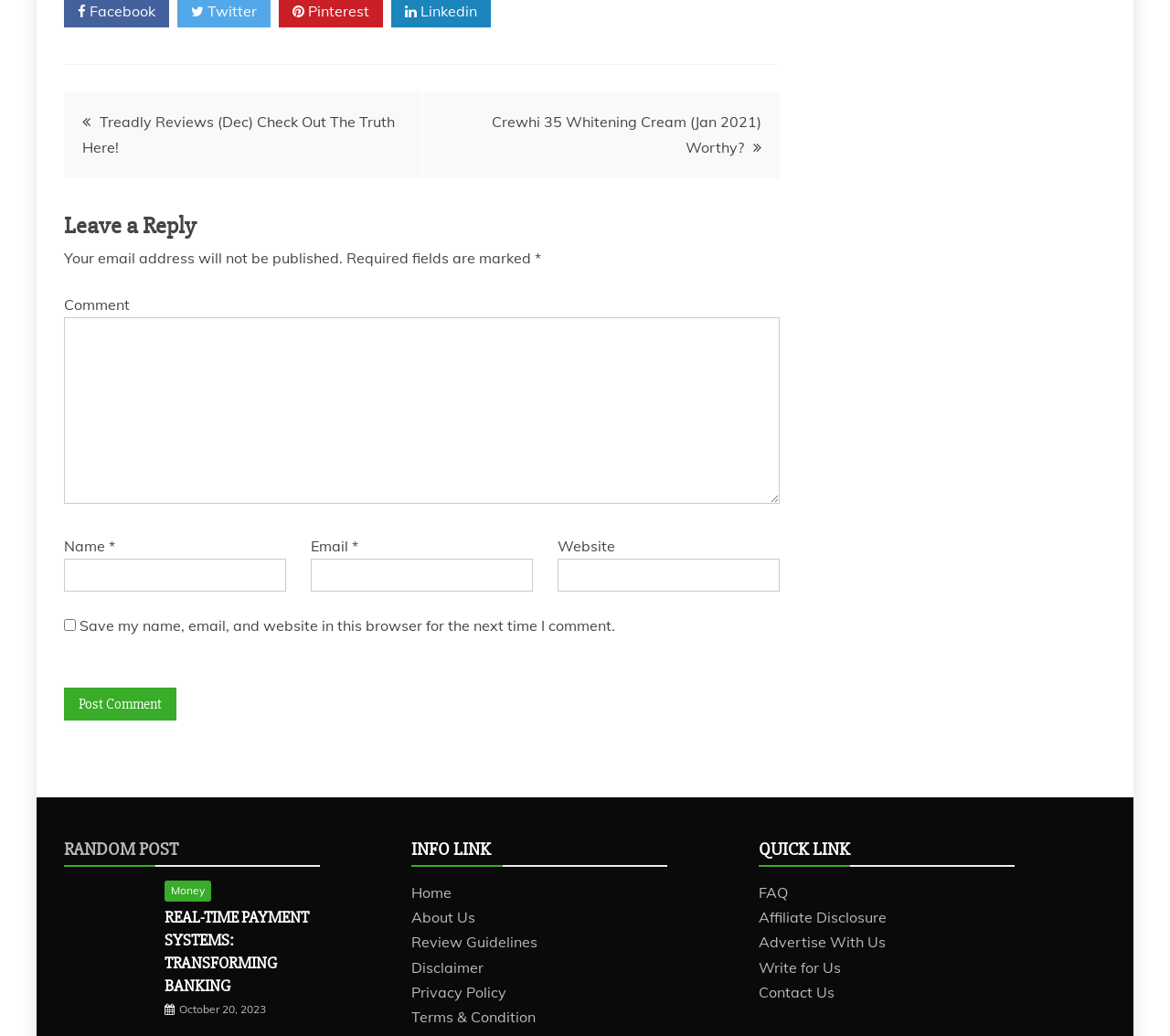What is the main topic of the post 'Transforming Banking Real-Time Payment Systems'?
Using the picture, provide a one-word or short phrase answer.

Banking and payment systems